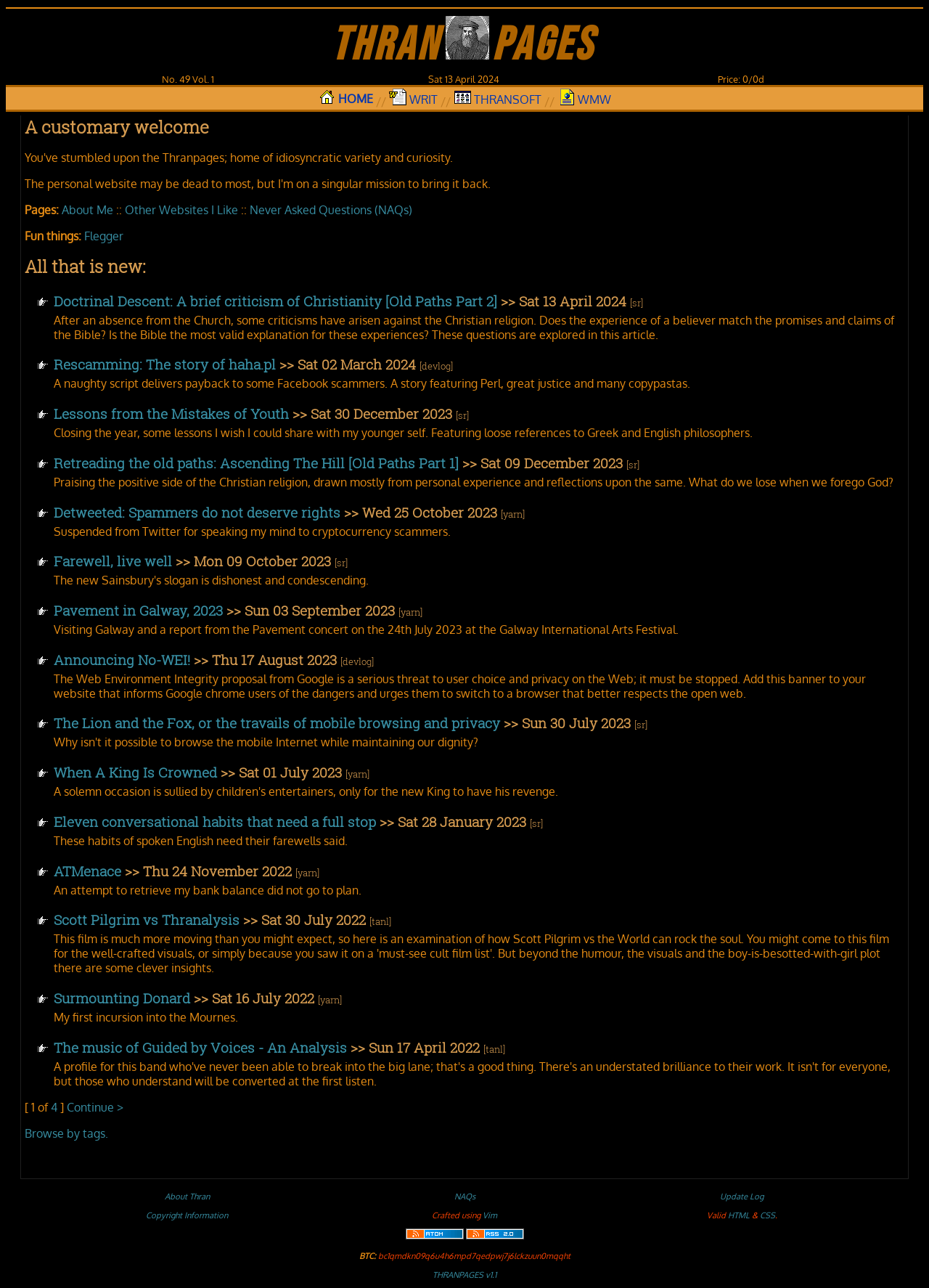Kindly determine the bounding box coordinates for the area that needs to be clicked to execute this instruction: "Check the 'Never Asked Questions (NAQs)' section".

[0.269, 0.157, 0.444, 0.169]